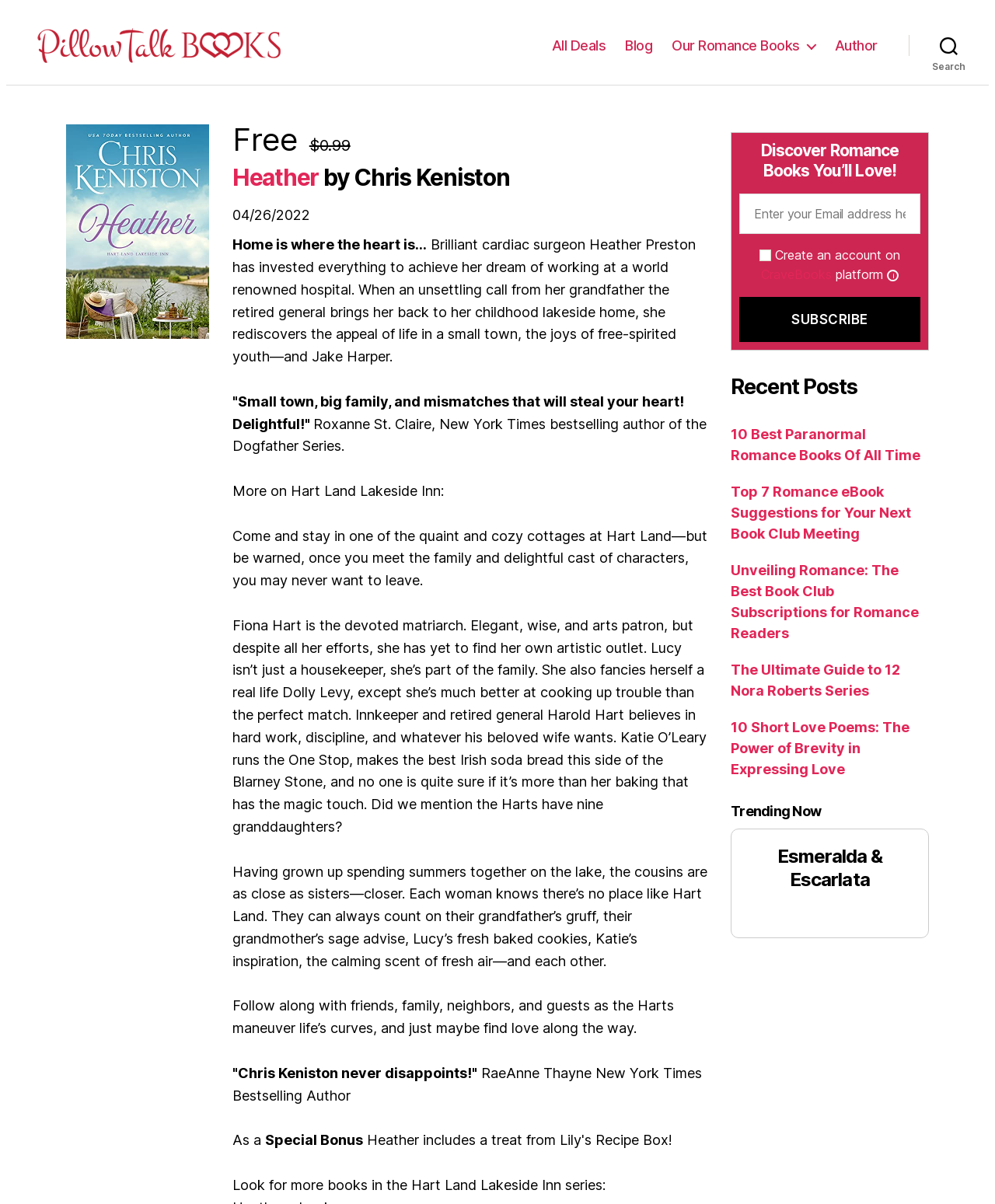Specify the bounding box coordinates of the element's area that should be clicked to execute the given instruction: "Request a call back". The coordinates should be four float numbers between 0 and 1, i.e., [left, top, right, bottom].

None